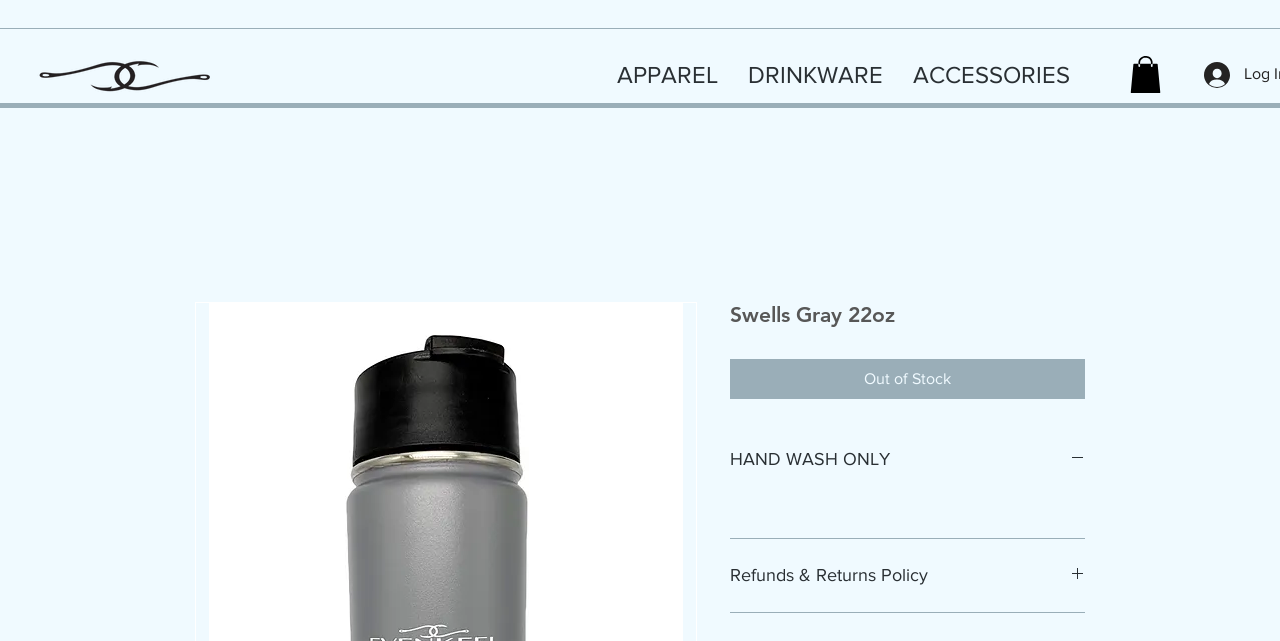Answer the question in one word or a short phrase:
What is the status of the product's availability?

Out of Stock